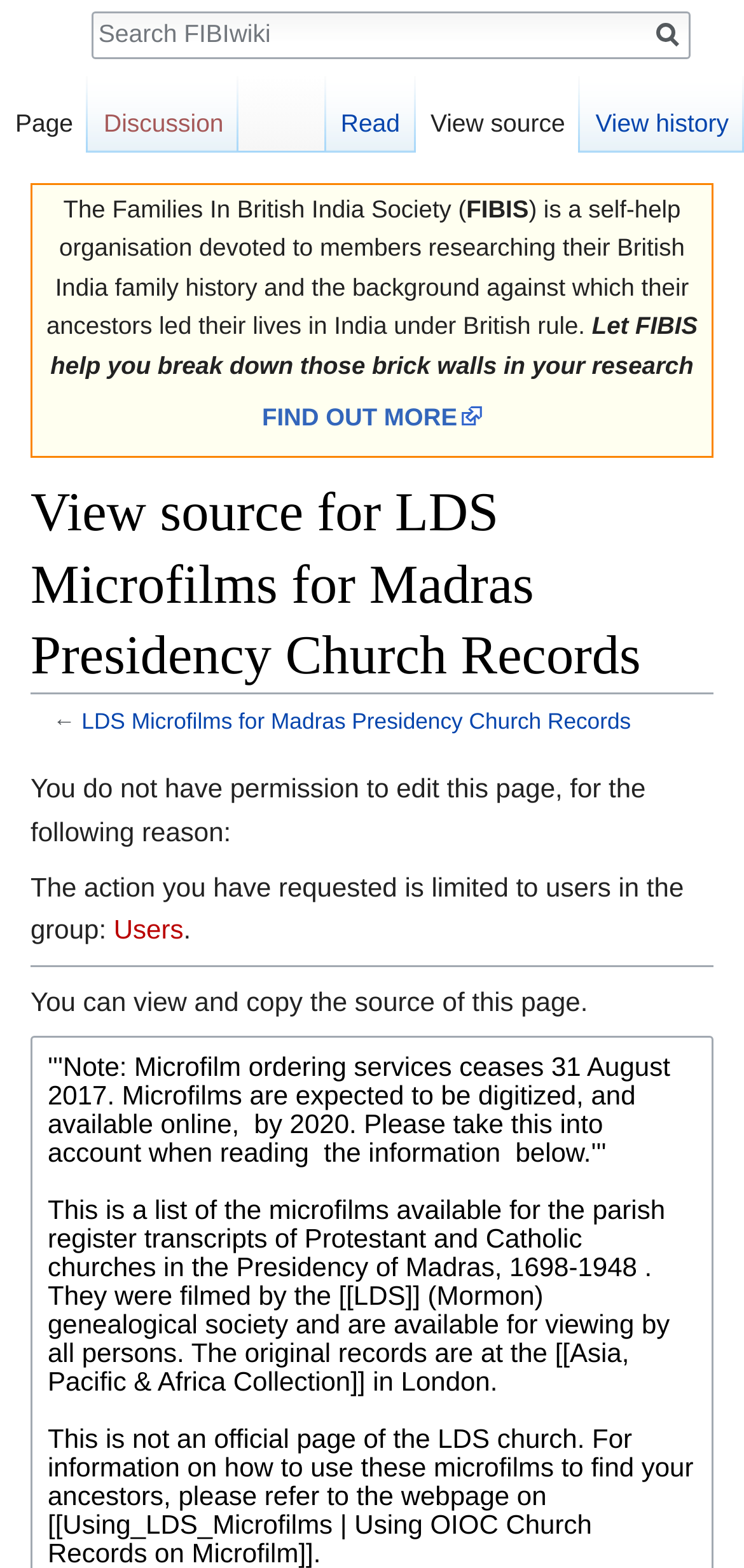Based on the element description, predict the bounding box coordinates (top-left x, top-left y, bottom-right x, bottom-right y) for the UI element in the screenshot: View history

[0.78, 0.049, 1.0, 0.098]